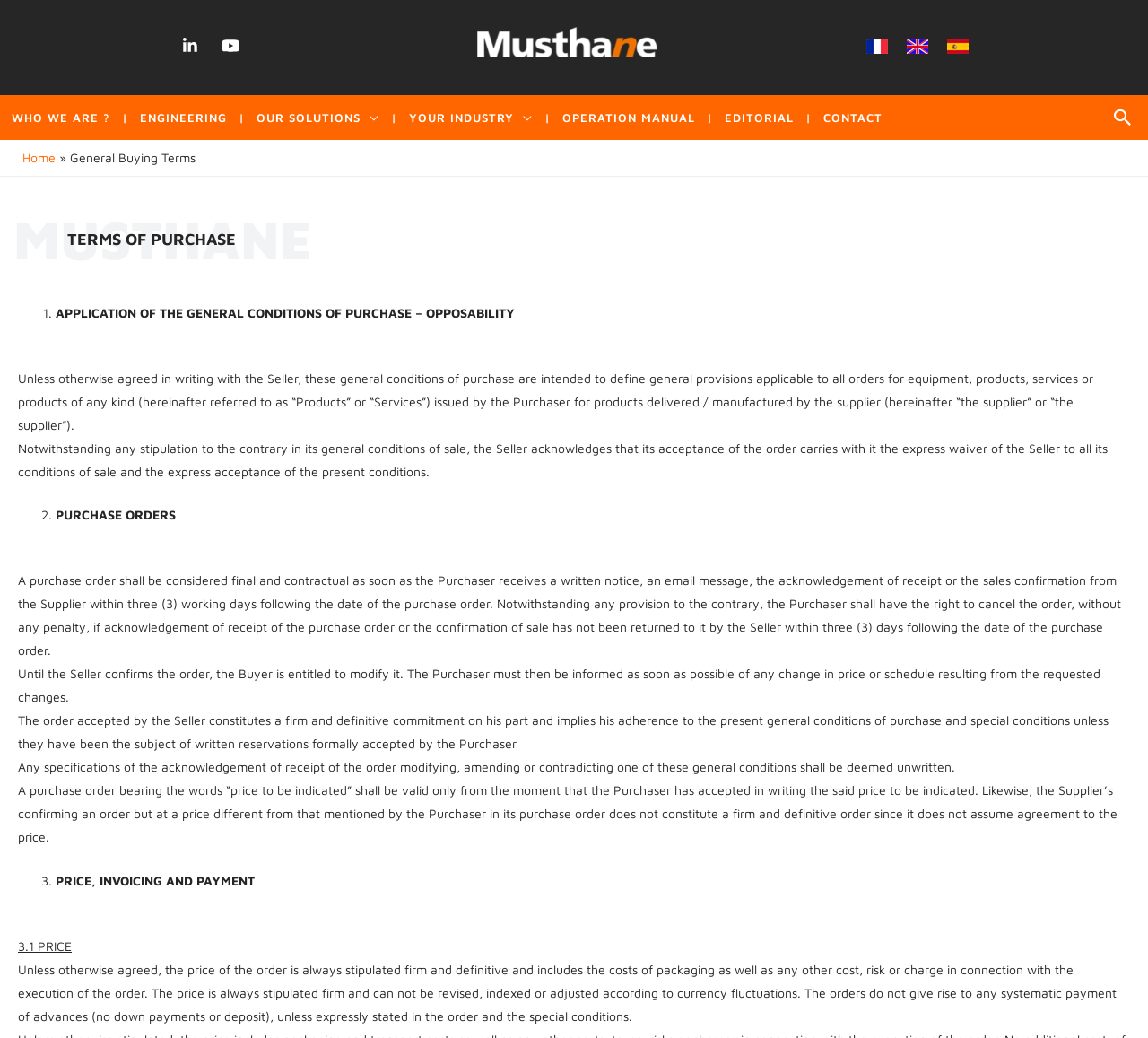Generate a thorough caption detailing the webpage content.

The webpage is titled "General Buying Terms" and is related to Musthane. At the top left corner, there is a logo of Musthane, accompanied by links to LinkedIn, YouTube, and flags of France, England, and Spain, indicating the company's presence on social media and its international scope.

Below the logo, there is a navigation menu with links to various sections, including "WHO WE ARE?", "ENGINEERING", "OUR SOLUTIONS", "YOUR INDUSTRY", "OPERATION MANUAL", "EDITORIAL", and "CONTACT". On the top right corner, there is a search icon link.

The main content of the webpage is divided into sections, with headings and paragraphs of text. The first section is titled "TERMS OF PURCHASE" and has several subheadings, including "APPLICATION OF THE GENERAL CONDITIONS OF PURCHASE – OPPOSABILITY", "PURCHASE ORDERS", and "PRICE, INVOICING AND PAYMENT". Each subheading is followed by a list of numbered points, with detailed descriptions of the terms and conditions of purchase.

The text is dense and formal, suggesting that the webpage is intended for business or professional use. There are no images or graphics aside from the logo and flags at the top, and the search icon on the top right corner. The overall layout is organized and easy to follow, with clear headings and concise text.